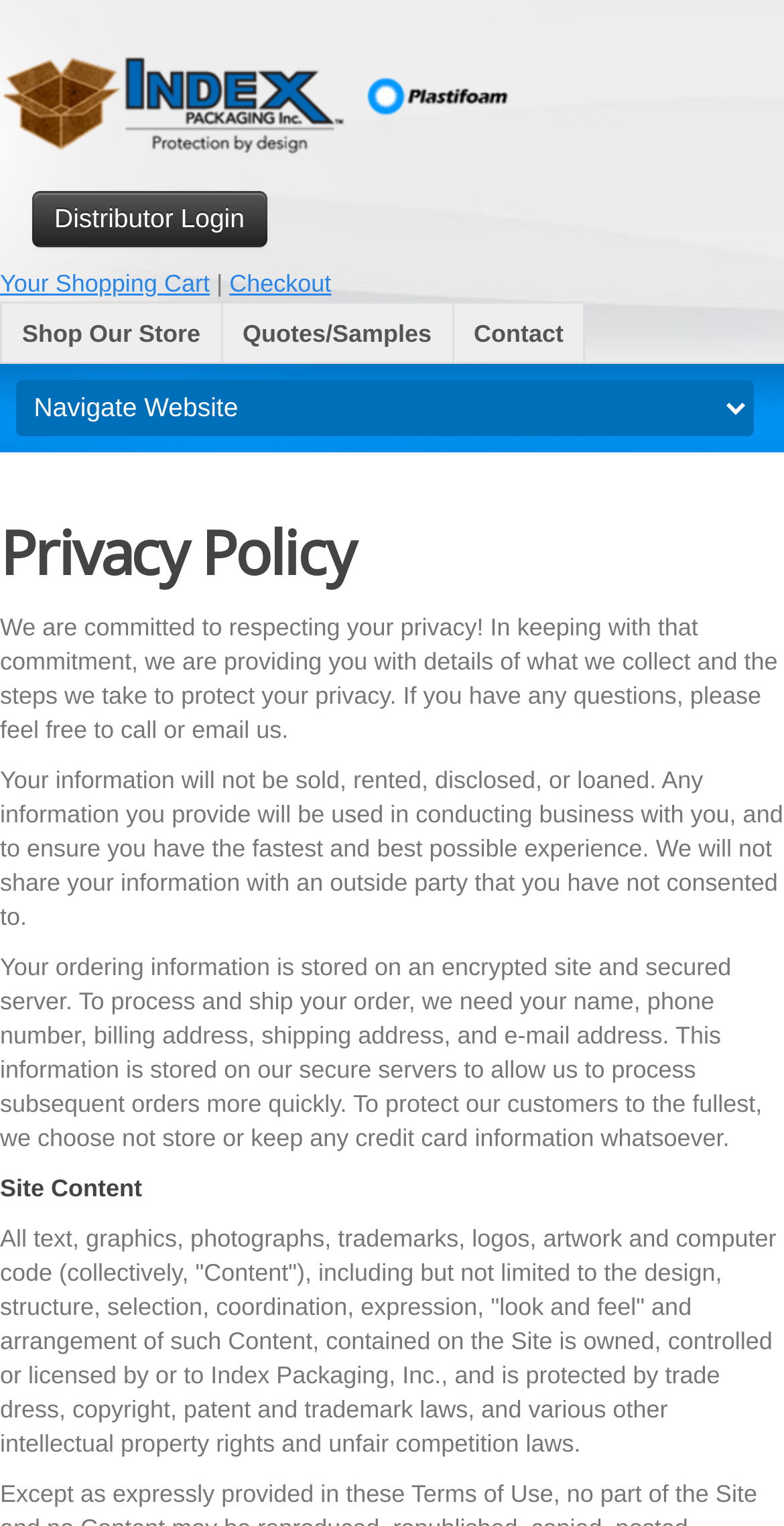Find the bounding box coordinates for the UI element that matches this description: "Distributor Login".

[0.041, 0.125, 0.34, 0.162]